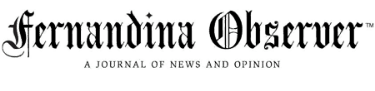What is written beneath the main title?
Can you offer a detailed and complete answer to this question?

The tagline 'A Journal of News and Opinion' is written beneath the main title, emphasizing the publication's role in providing insightful commentary and updates on various topics.